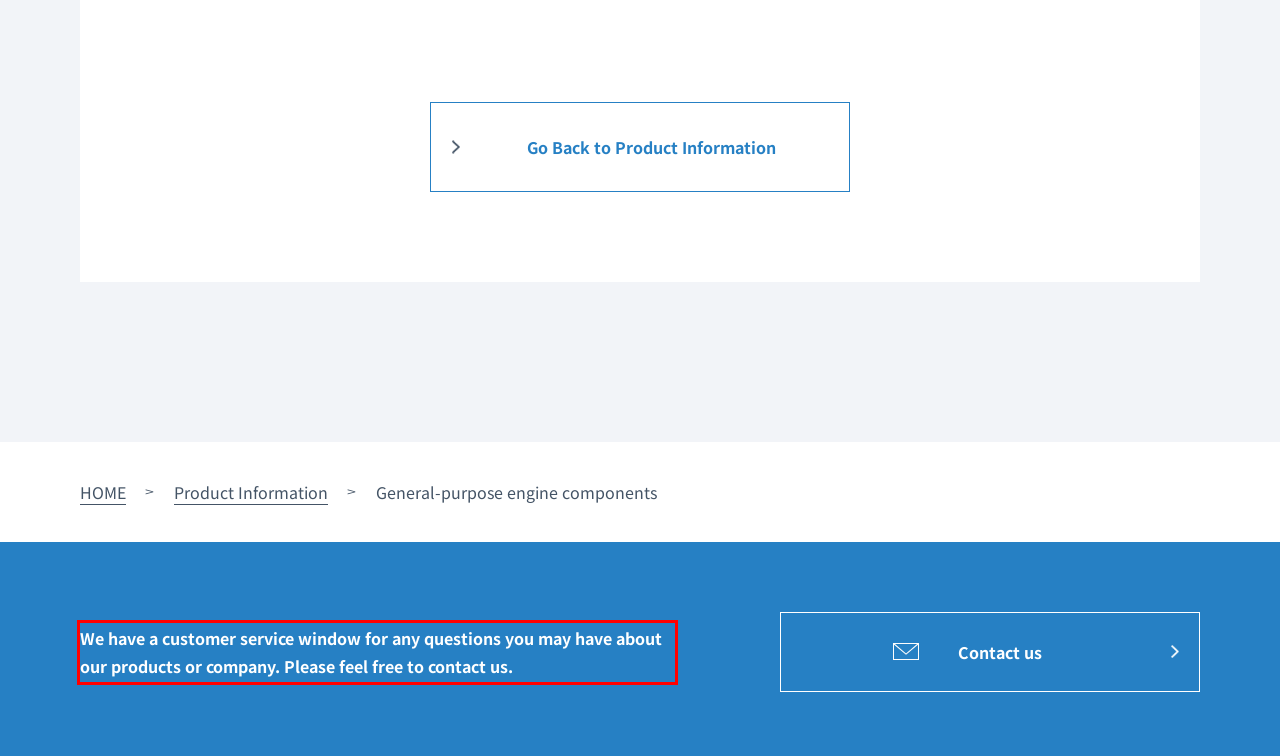Extract and provide the text found inside the red rectangle in the screenshot of the webpage.

We have a customer service window for any questions you may have about our products or company. Please feel free to contact us.